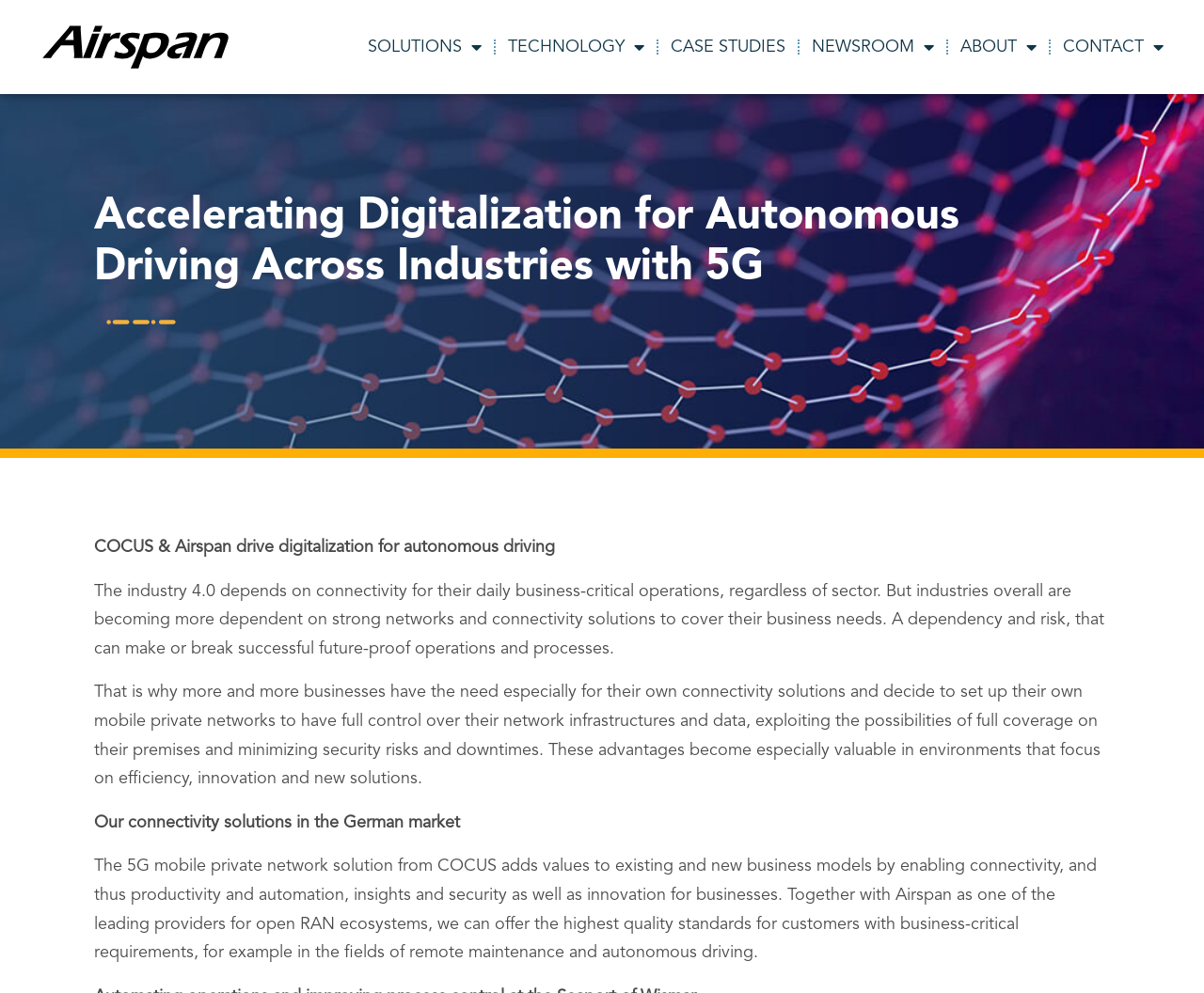Provide the bounding box coordinates for the UI element described in this sentence: "Case Studies". The coordinates should be four float values between 0 and 1, i.e., [left, top, right, bottom].

[0.547, 0.026, 0.662, 0.069]